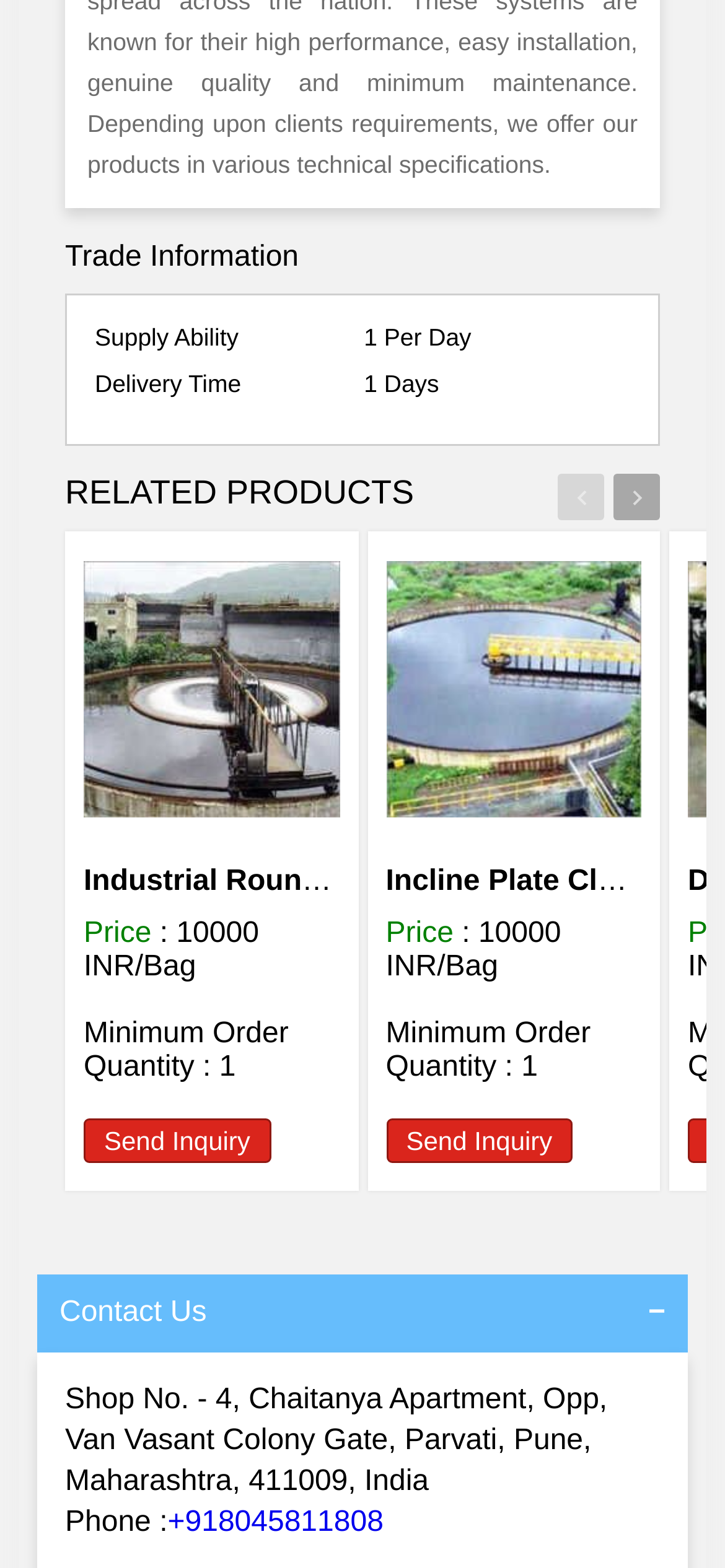By analyzing the image, answer the following question with a detailed response: What is the phone number to contact the supplier?

I found the answer by looking at the bottom of the webpage, which has a 'Contact Us' section. The section lists the supplier's phone number as '+918045811808'.